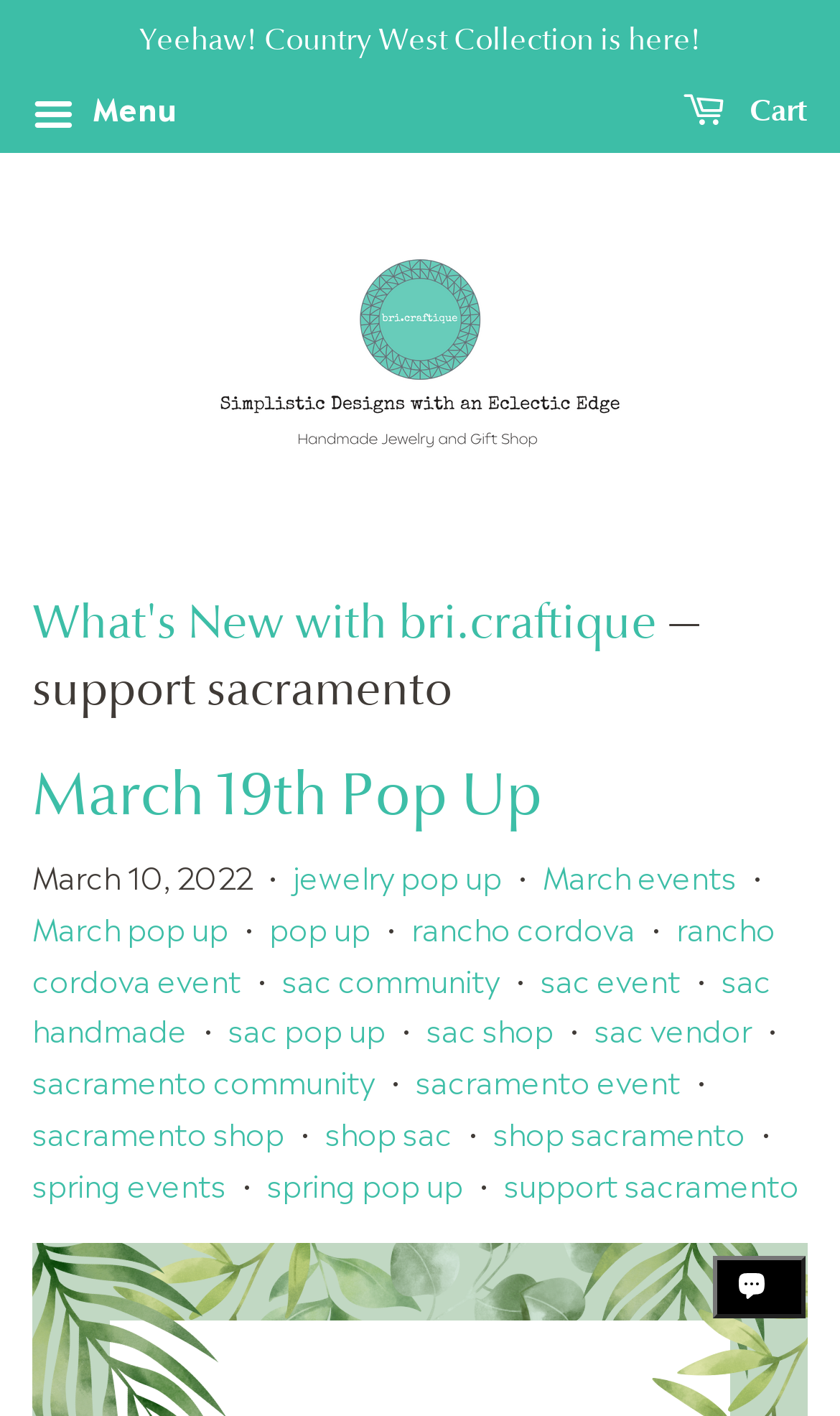Please determine the bounding box coordinates of the area that needs to be clicked to complete this task: 'View the cart'. The coordinates must be four float numbers between 0 and 1, formatted as [left, top, right, bottom].

[0.813, 0.054, 0.962, 0.105]